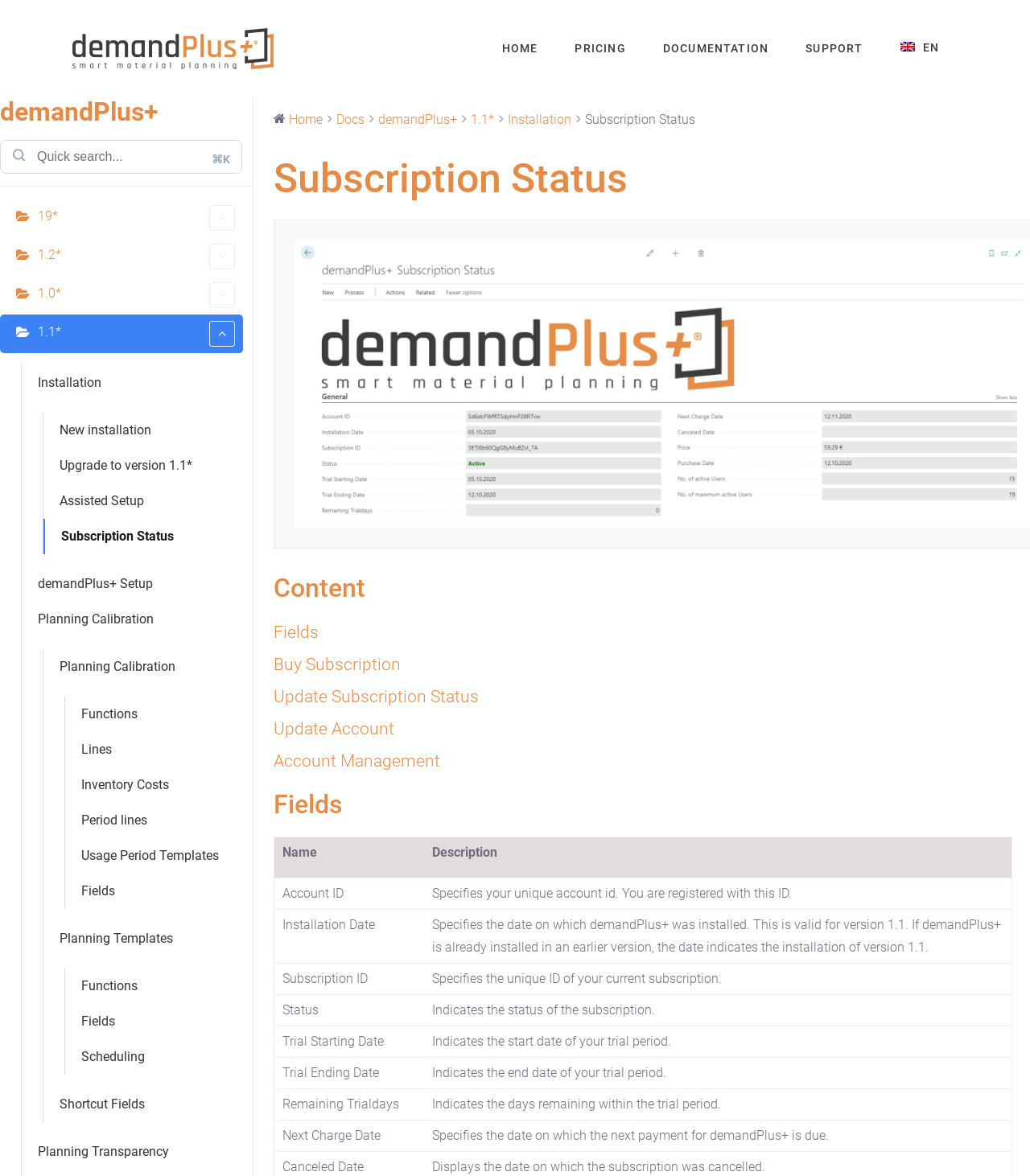Determine the bounding box of the UI component based on this description: "1.0*". The bounding box coordinates should be four float values between 0 and 1, i.e., [left, top, right, bottom].

[0.0, 0.235, 0.236, 0.267]